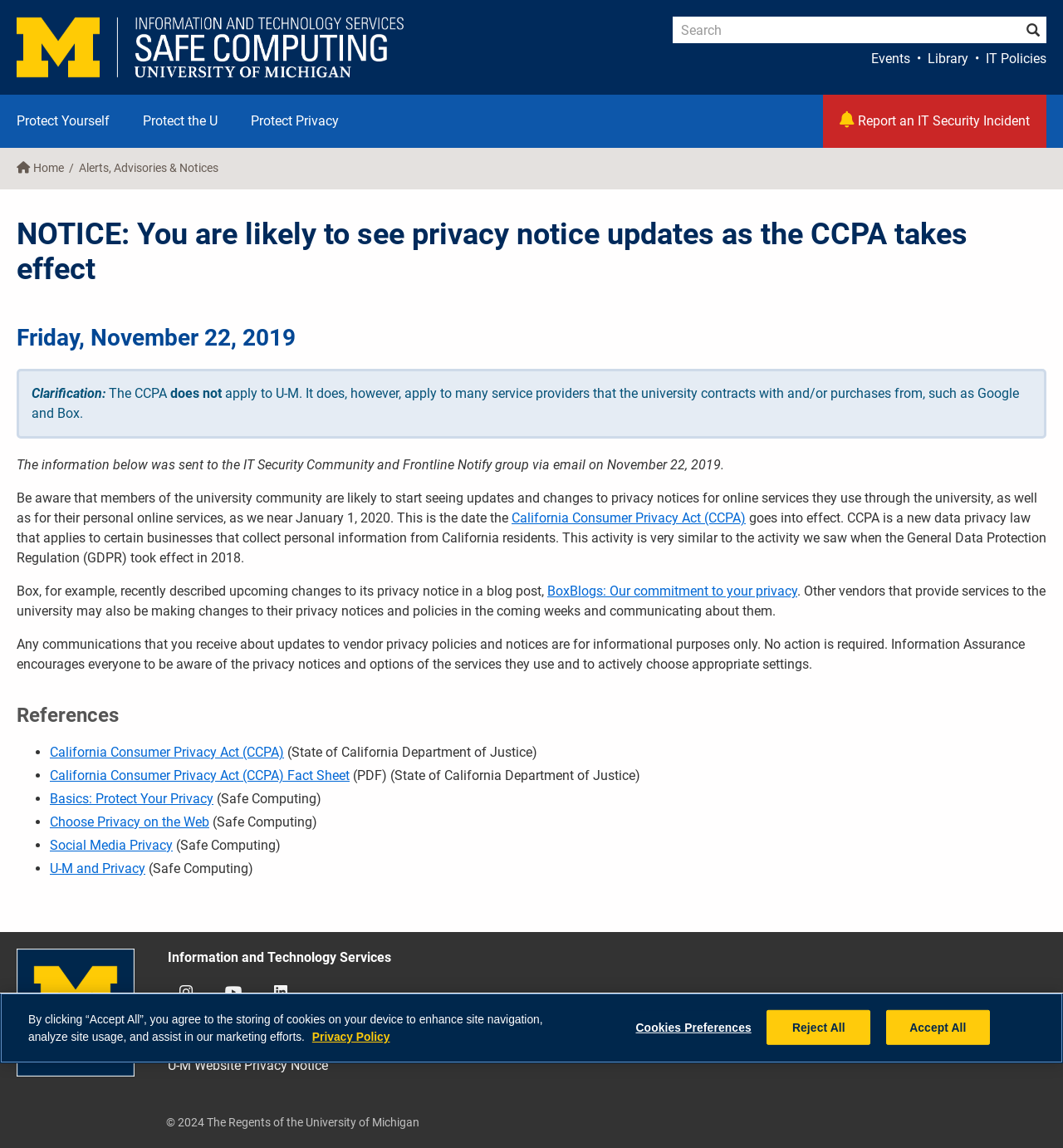Refer to the screenshot and answer the following question in detail:
What is the name of the service provider mentioned in the webpage content?

The webpage content mentions that Box, a service provider, recently described upcoming changes to its privacy notice in a blog post, which suggests that Box is a service provider that the university contracts with or purchases from.